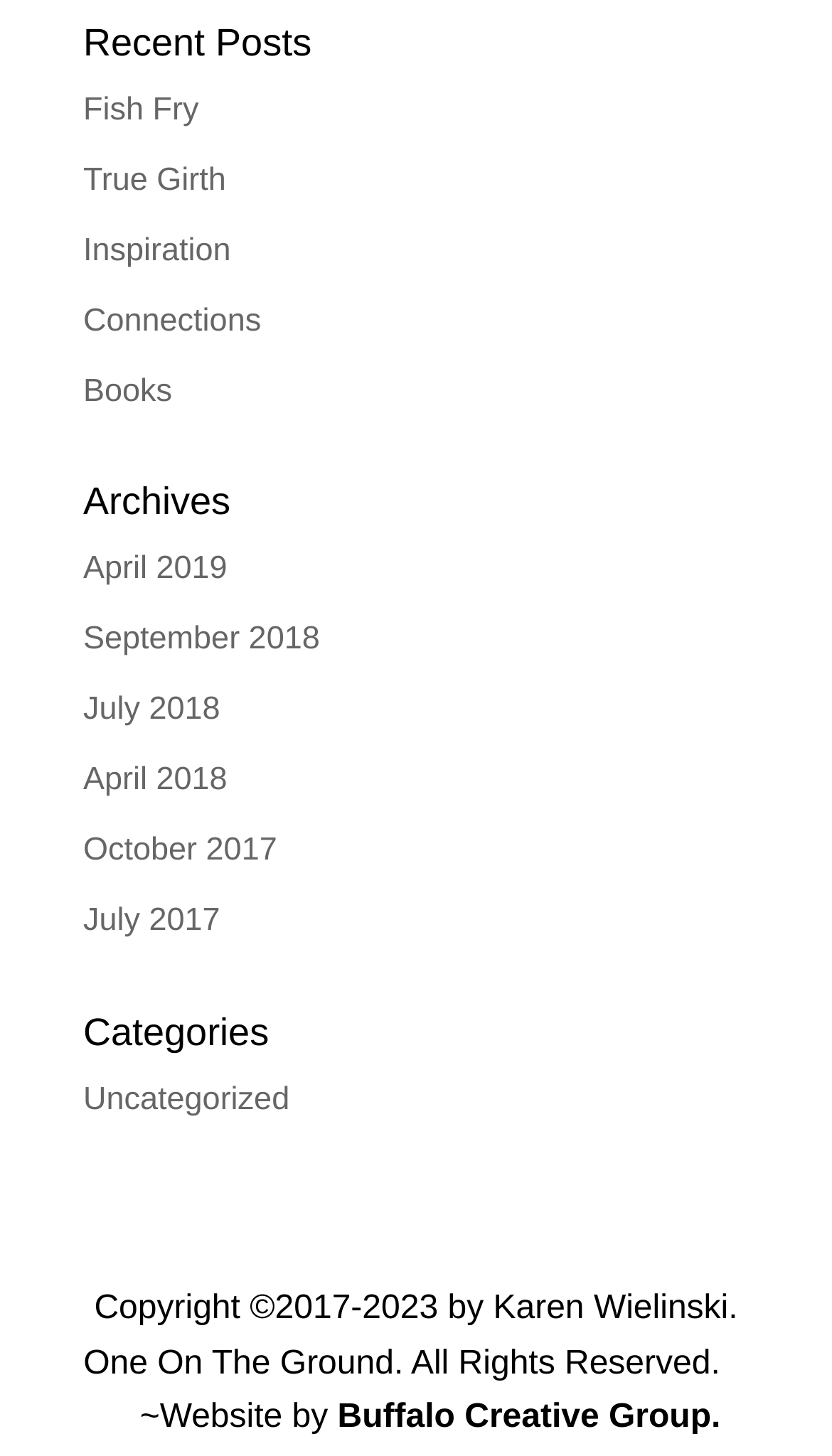Please identify the bounding box coordinates of the clickable area that will fulfill the following instruction: "visit Buffalo Creative Group website". The coordinates should be in the format of four float numbers between 0 and 1, i.e., [left, top, right, bottom].

[0.406, 0.961, 0.866, 0.986]